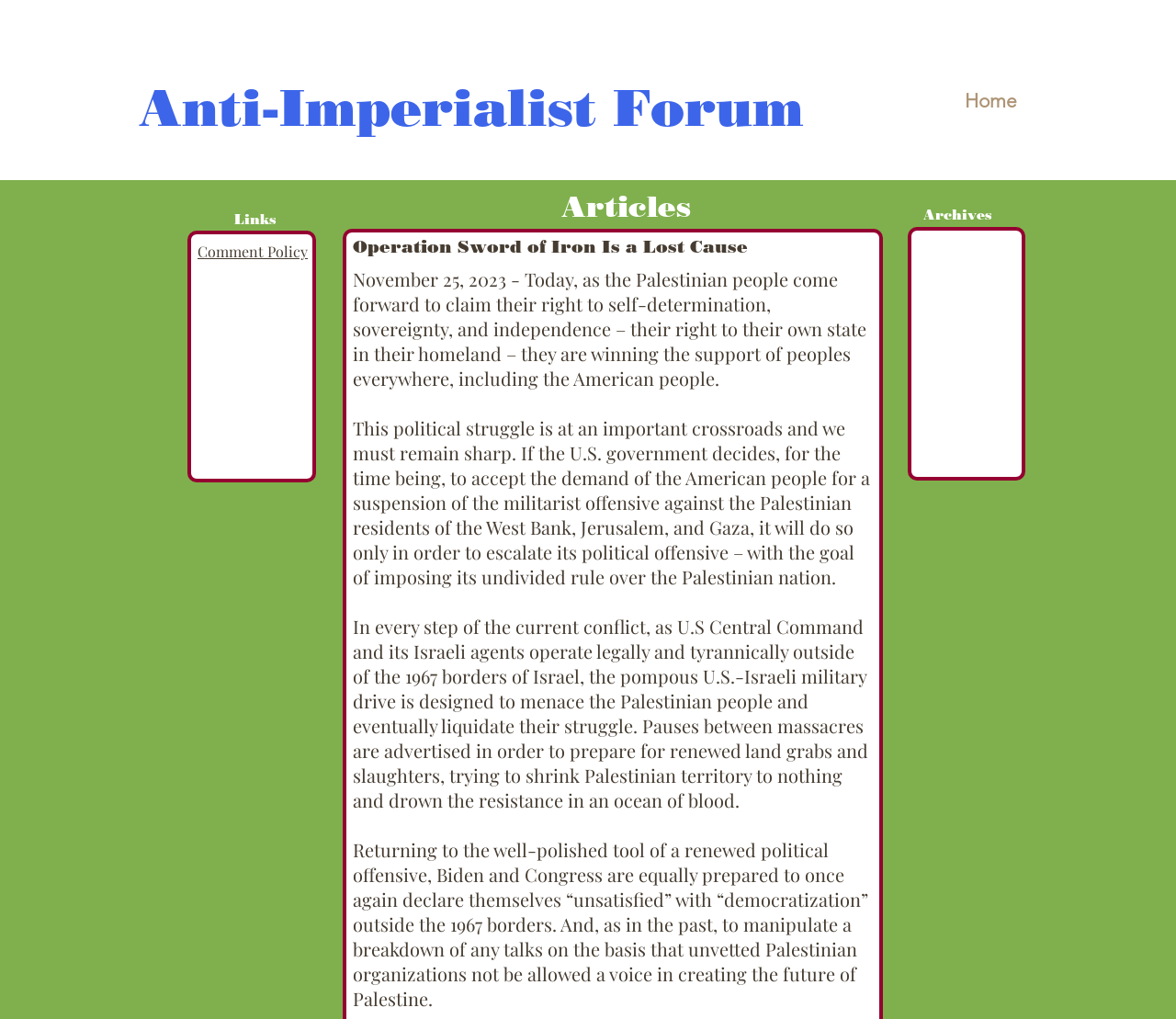What is the topic of the article?
Using the details shown in the screenshot, provide a comprehensive answer to the question.

The topic of the article can be found in the heading element with bounding box coordinates [0.3, 0.232, 0.742, 0.253], which is 'Operation Sword of Iron Is a Lost Cause'.